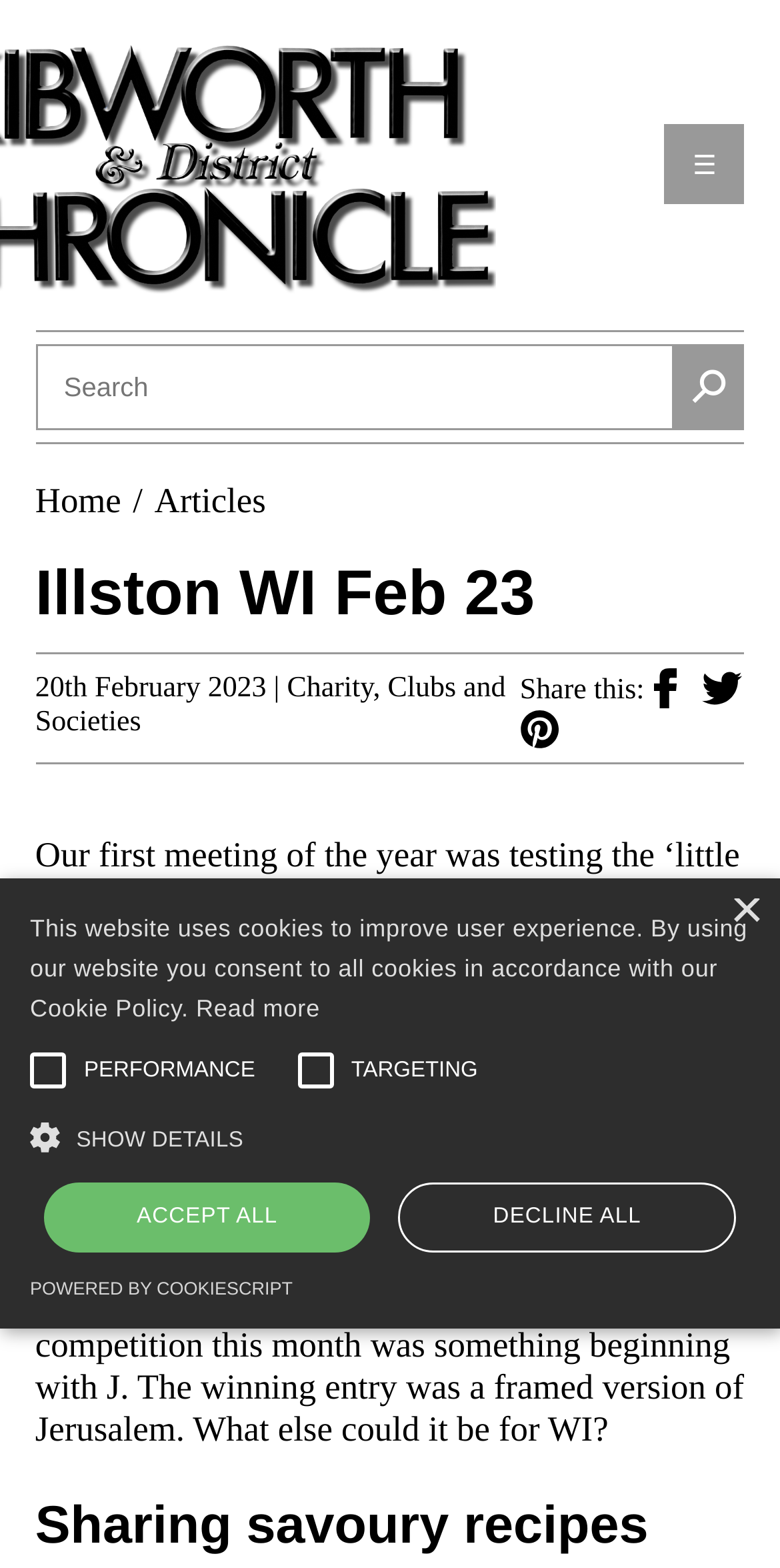What is the name of the WI group?
Please elaborate on the answer to the question with detailed information.

I found the answer by reading the text in the article, which mentions 'Our first meeting of the year was testing the ‘little grey cells’ of members of Illston on the Hill WI.'